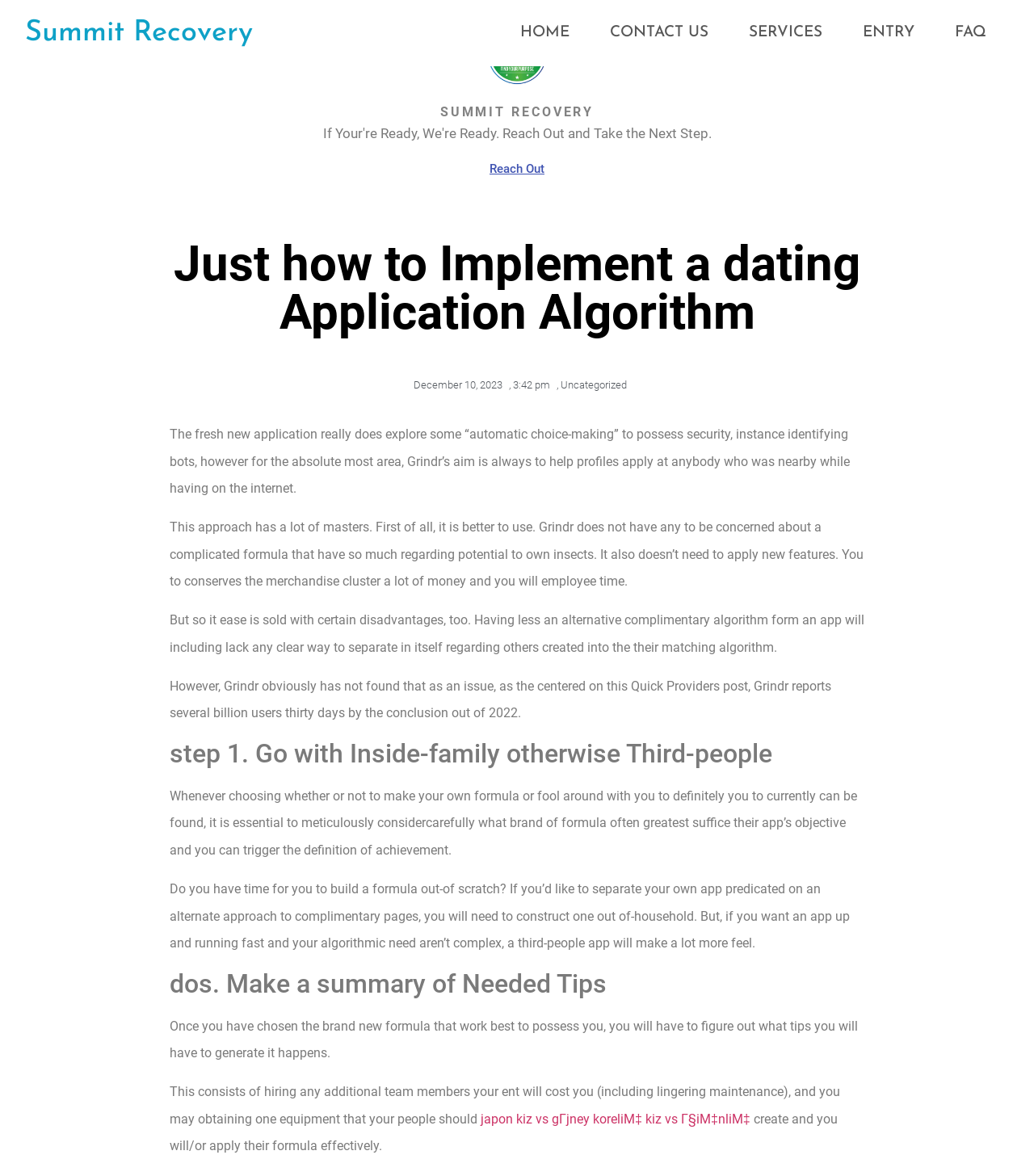Please determine the bounding box coordinates of the clickable area required to carry out the following instruction: "Click on 'ENTRY'". The coordinates must be four float numbers between 0 and 1, represented as [left, top, right, bottom].

[0.815, 0.017, 0.904, 0.039]